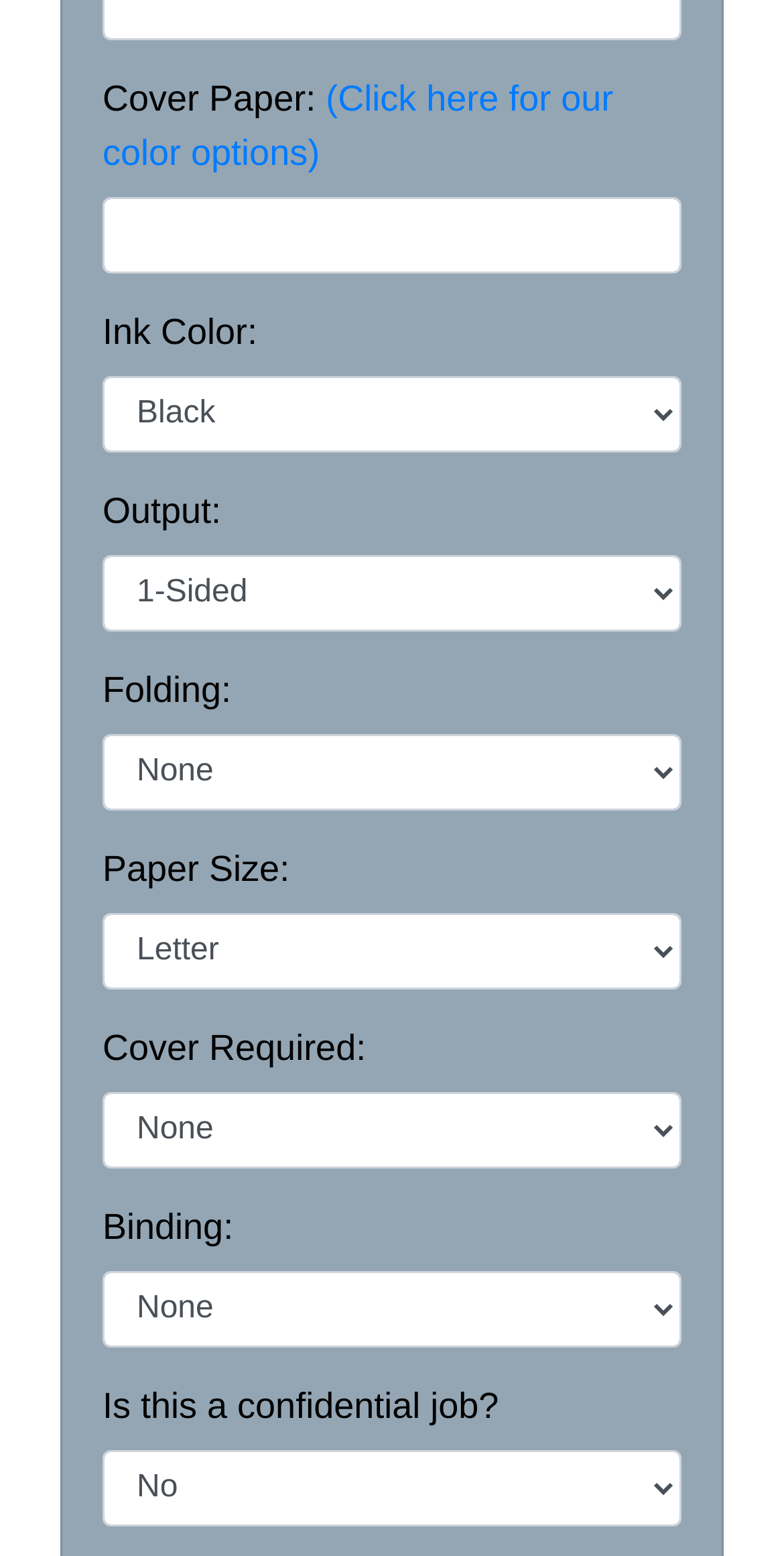What is the purpose of the link 'Click here for our color options'?
Based on the visual, give a brief answer using one word or a short phrase.

To show color options